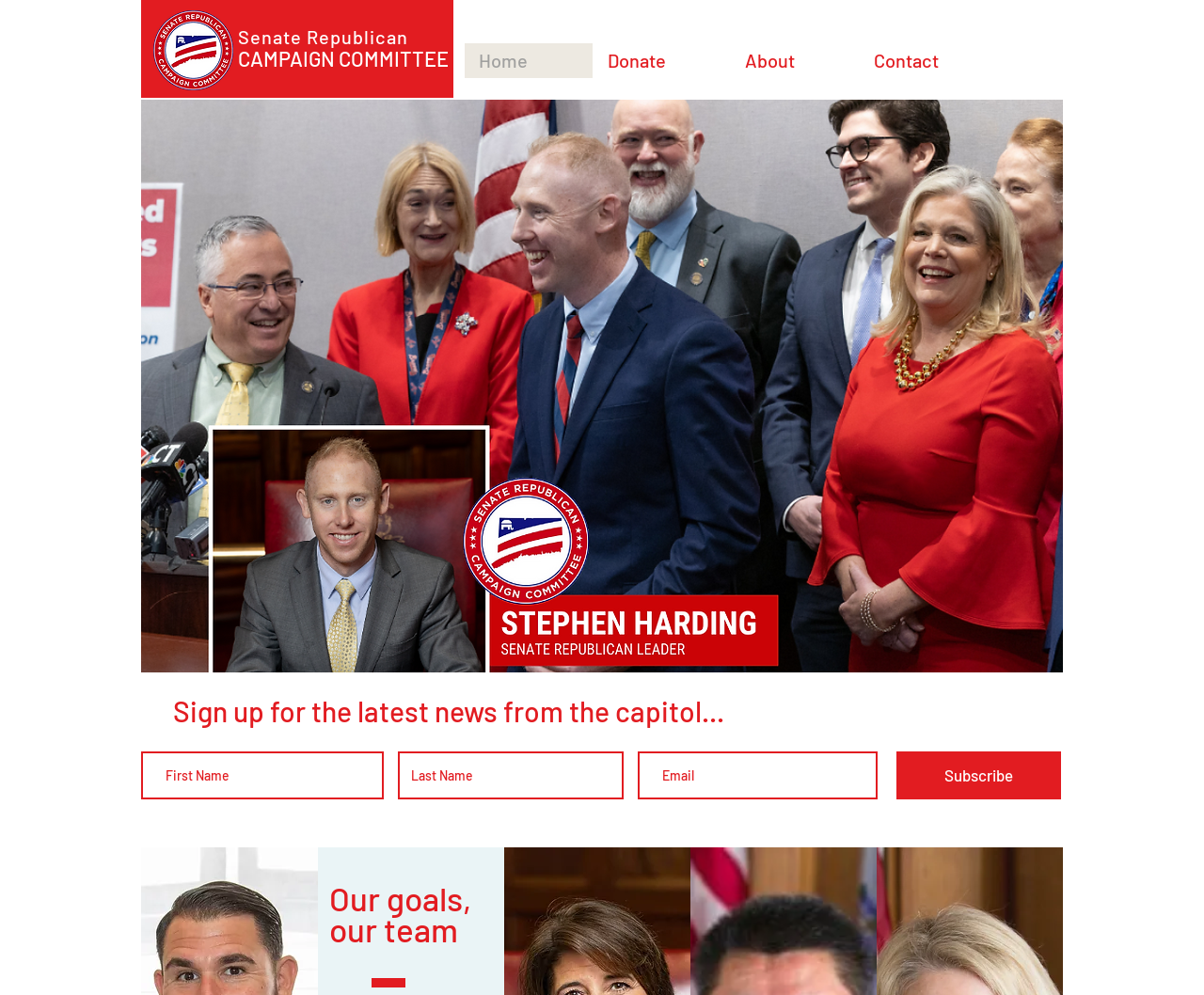Could you provide the bounding box coordinates for the portion of the screen to click to complete this instruction: "Enter first name"?

[0.117, 0.755, 0.319, 0.803]